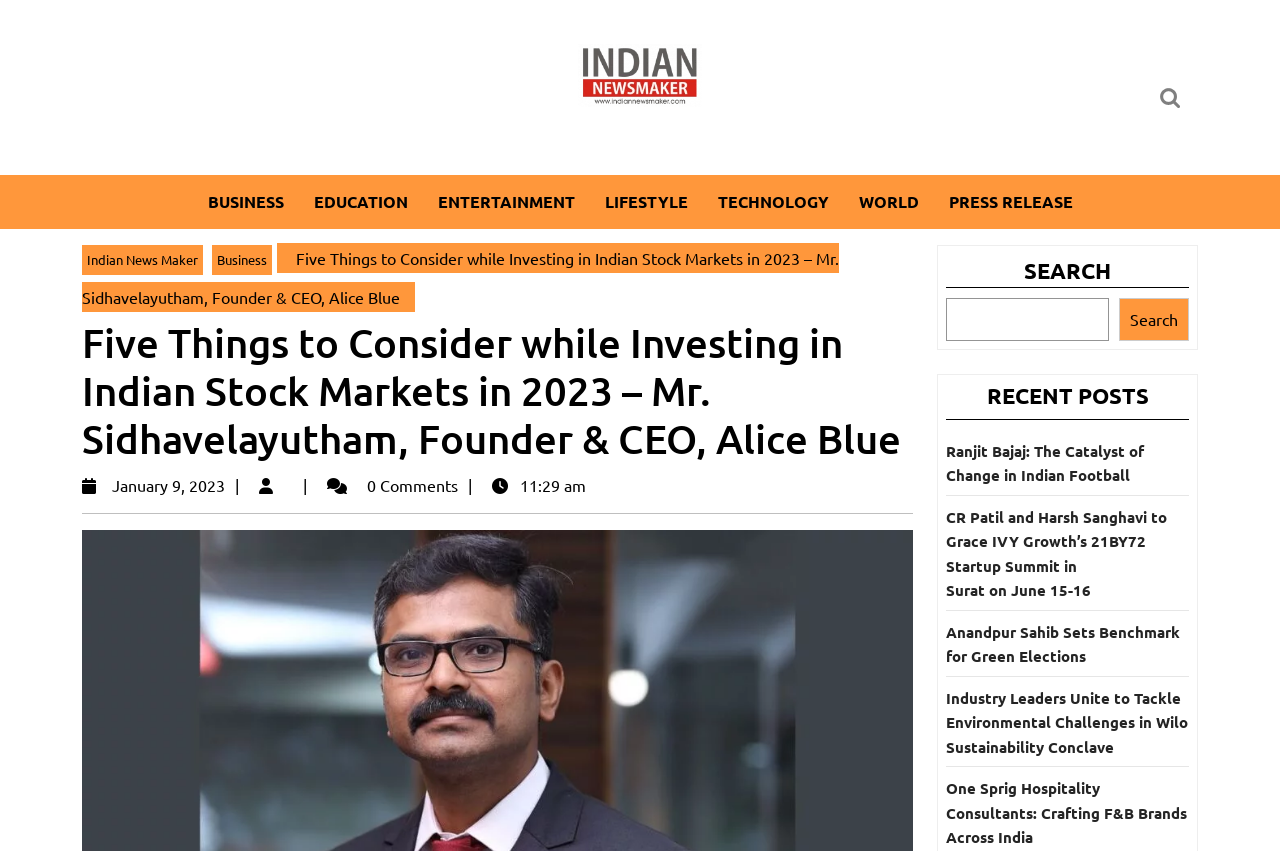Determine the bounding box coordinates of the section I need to click to execute the following instruction: "Search for something". Provide the coordinates as four float numbers between 0 and 1, i.e., [left, top, right, bottom].

[0.889, 0.088, 0.936, 0.141]